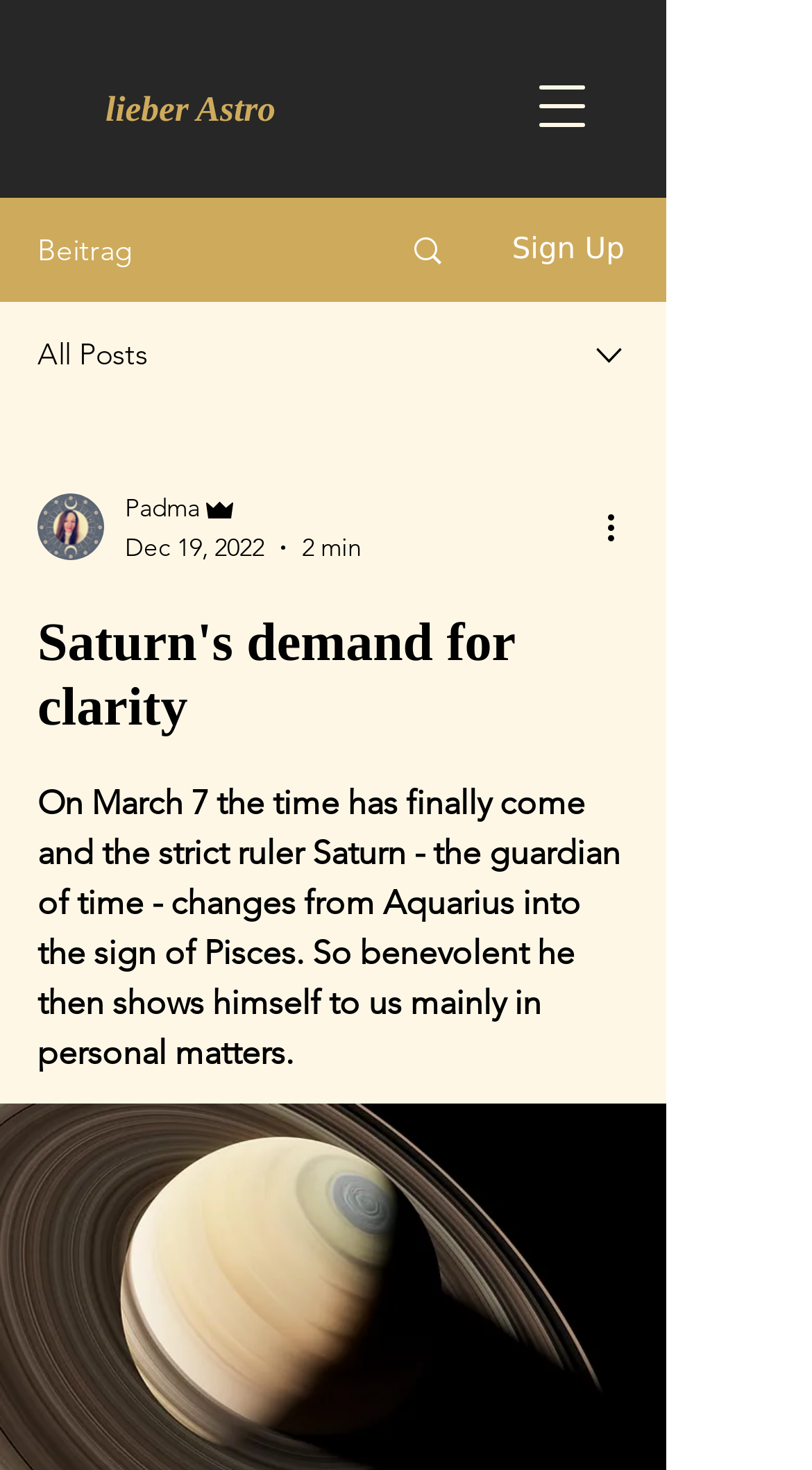Use a single word or phrase to answer the question:
What is the navigation menu button's text?

Open navigation menu